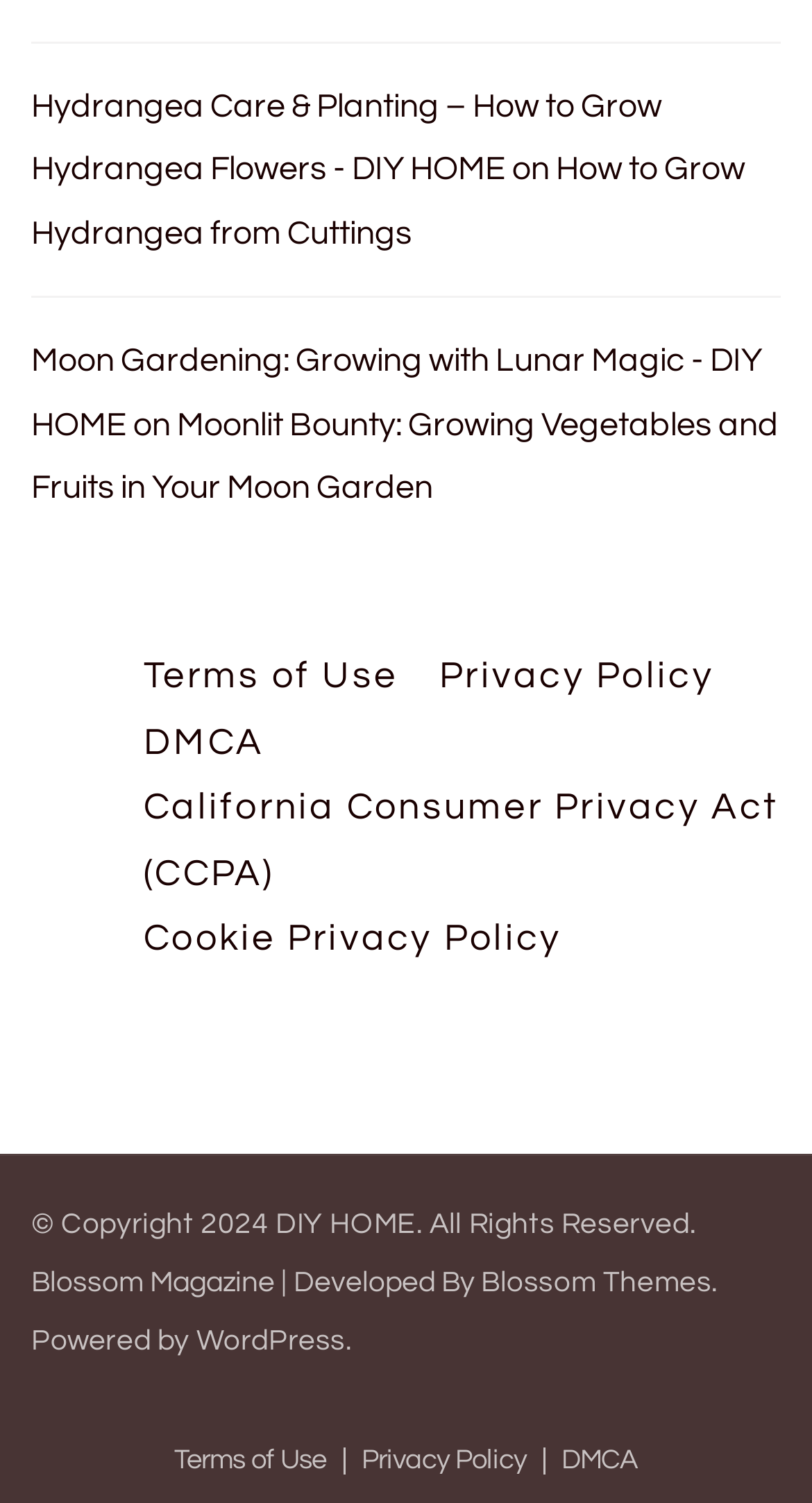Find the bounding box coordinates for the area that must be clicked to perform this action: "visit Hydrangea Care & Planting page".

[0.038, 0.06, 0.815, 0.124]